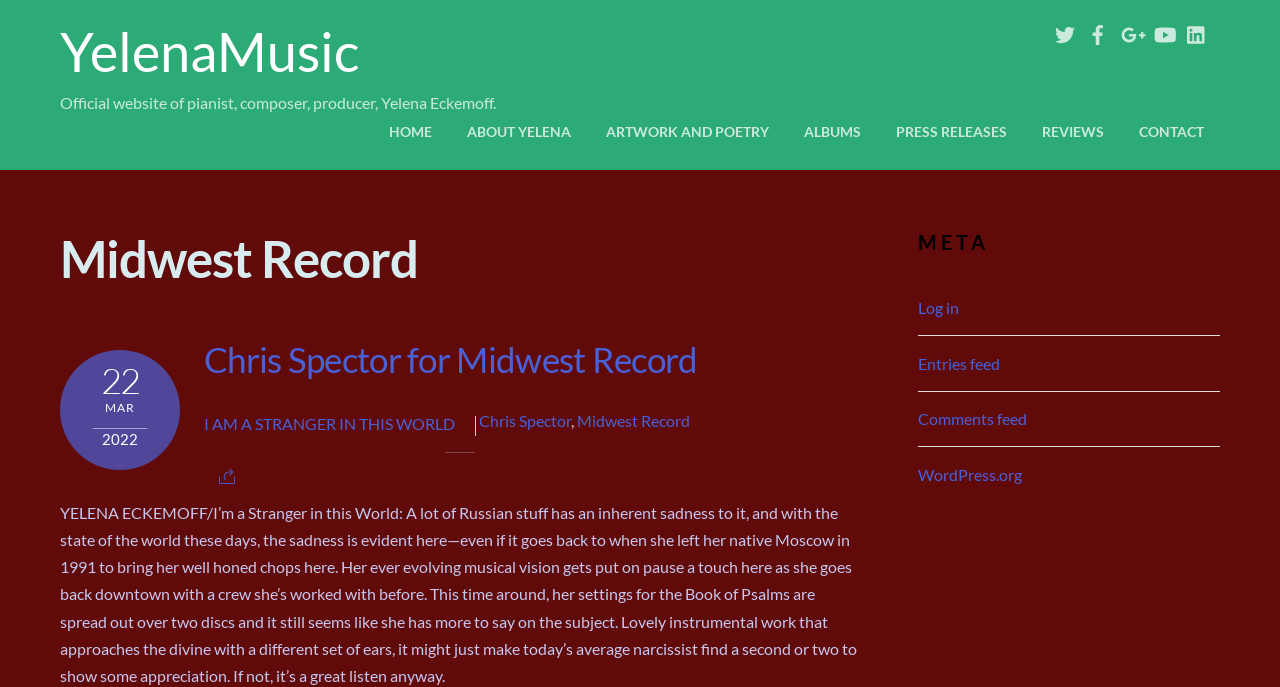Using the element description Chris Spector for Midwest Record, predict the bounding box coordinates for the UI element. Provide the coordinates in (top-left x, top-left y, bottom-right x, bottom-right y) format with values ranging from 0 to 1.

[0.159, 0.493, 0.545, 0.554]